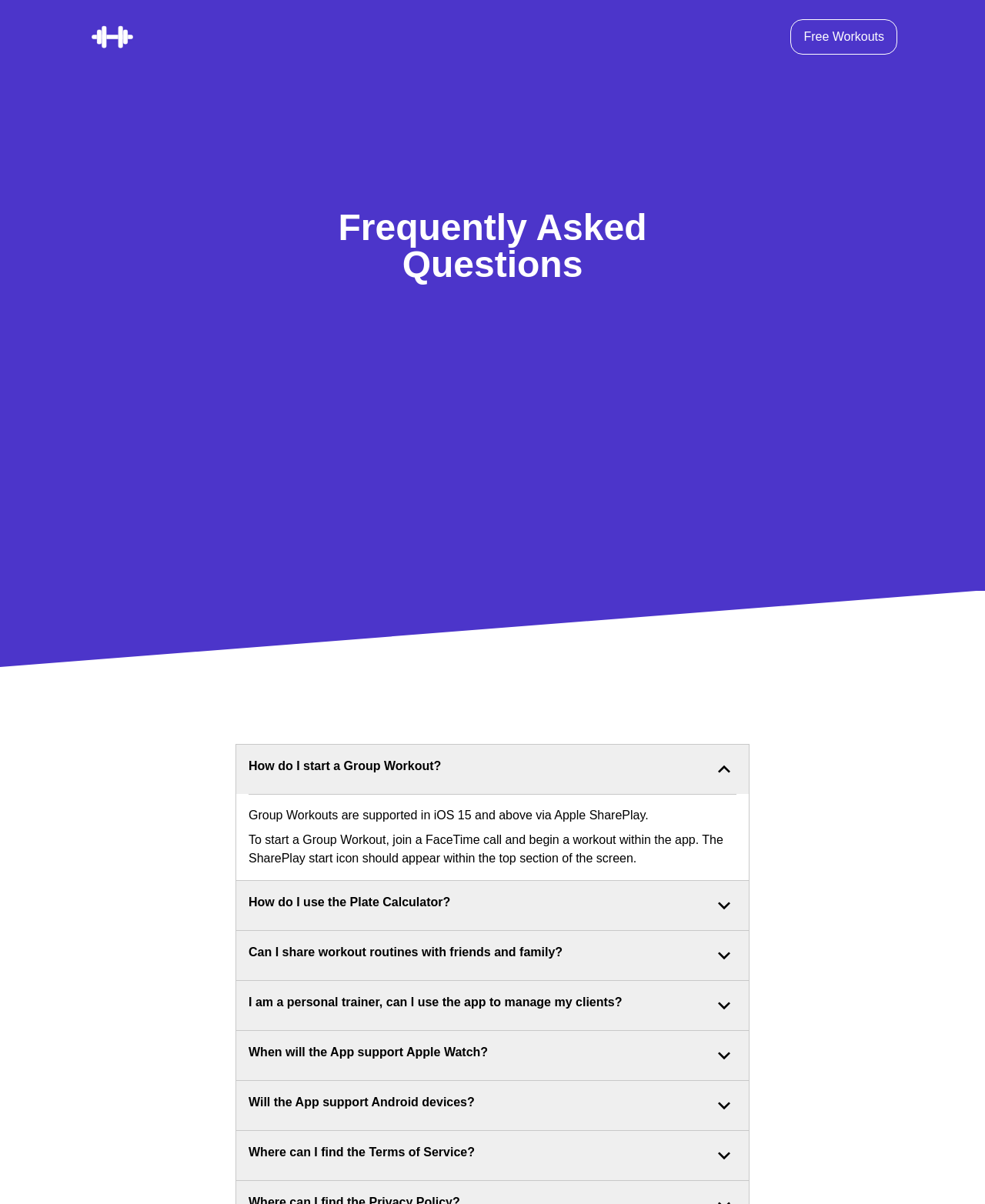Please answer the following question using a single word or phrase: 
Are workout routines shareable?

Yes